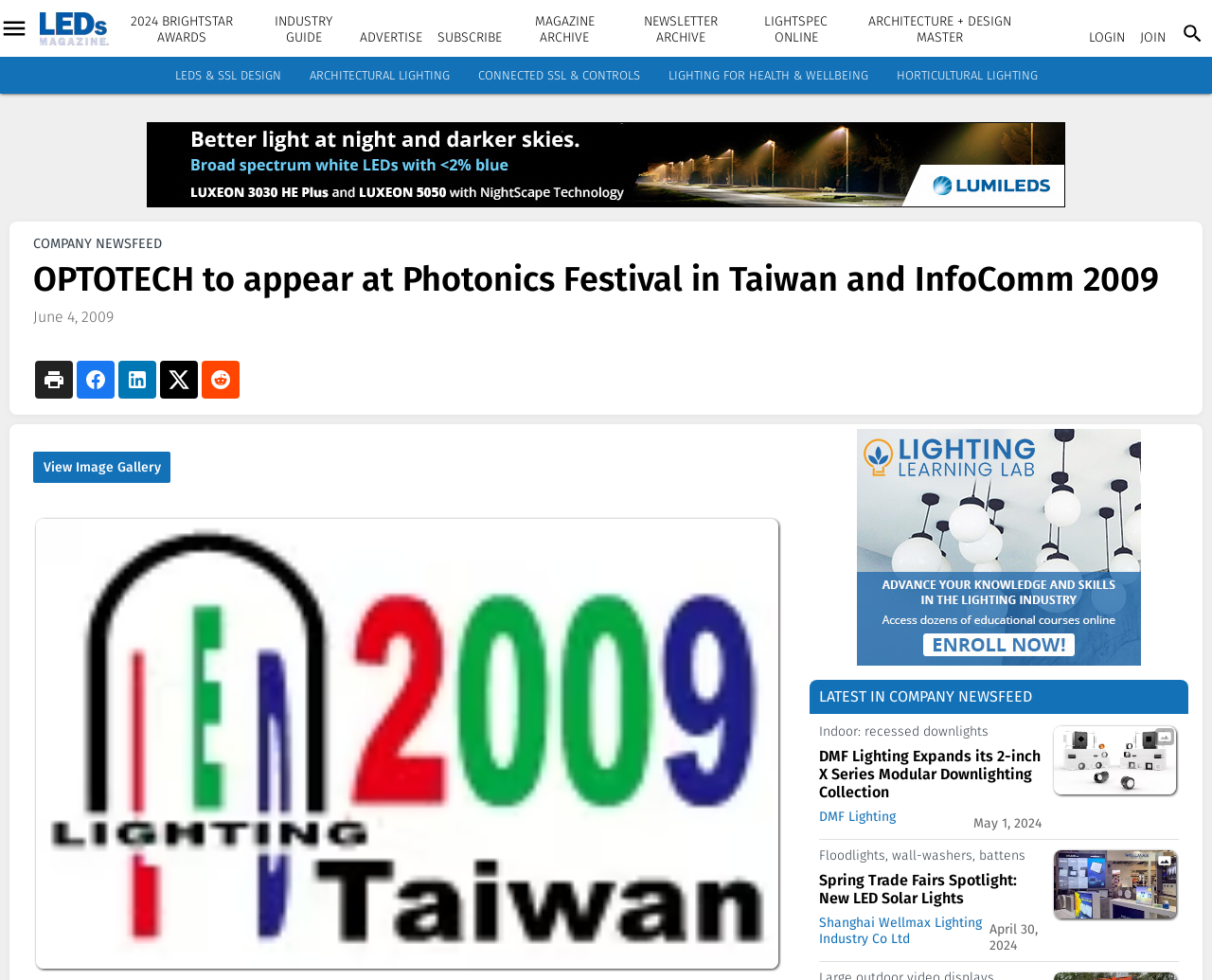Explain the webpage's design and content in an elaborate manner.

The webpage is about LEDs Magazine, with a focus on the company OPTOTECH and its appearance at the Photonics Festival in Taiwan and InfoComm 2009. At the top of the page, there is a logo and a navigation menu with links to various sections, including LEDs & SSL Design, Architectural Lighting, and Industry Guide.

Below the navigation menu, there is a heading that reads "OPTOTECH to appear at Photonics Festival in Taiwan and InfoComm 2009" followed by a date, "June 4, 2009". This is accompanied by a figure, which appears to be an image related to the event.

To the right of the heading, there are several links to company news, including "COMPANY NEWSFEED" and "LATEST IN COMPANY NEWSFEED". Below these links, there are several articles or news items, each with a heading, a brief summary, and an image. The articles appear to be related to the lighting industry, with topics such as new product releases and company news.

On the left side of the page, there is a section with links to various resources, including the magazine archive, newsletter archive, and industry guide. Below this section, there are links to user tools, including subscribe and advertise.

Throughout the page, there are several advertisements, including iframes and images. The overall layout of the page is organized, with clear headings and concise text, making it easy to navigate and find relevant information.